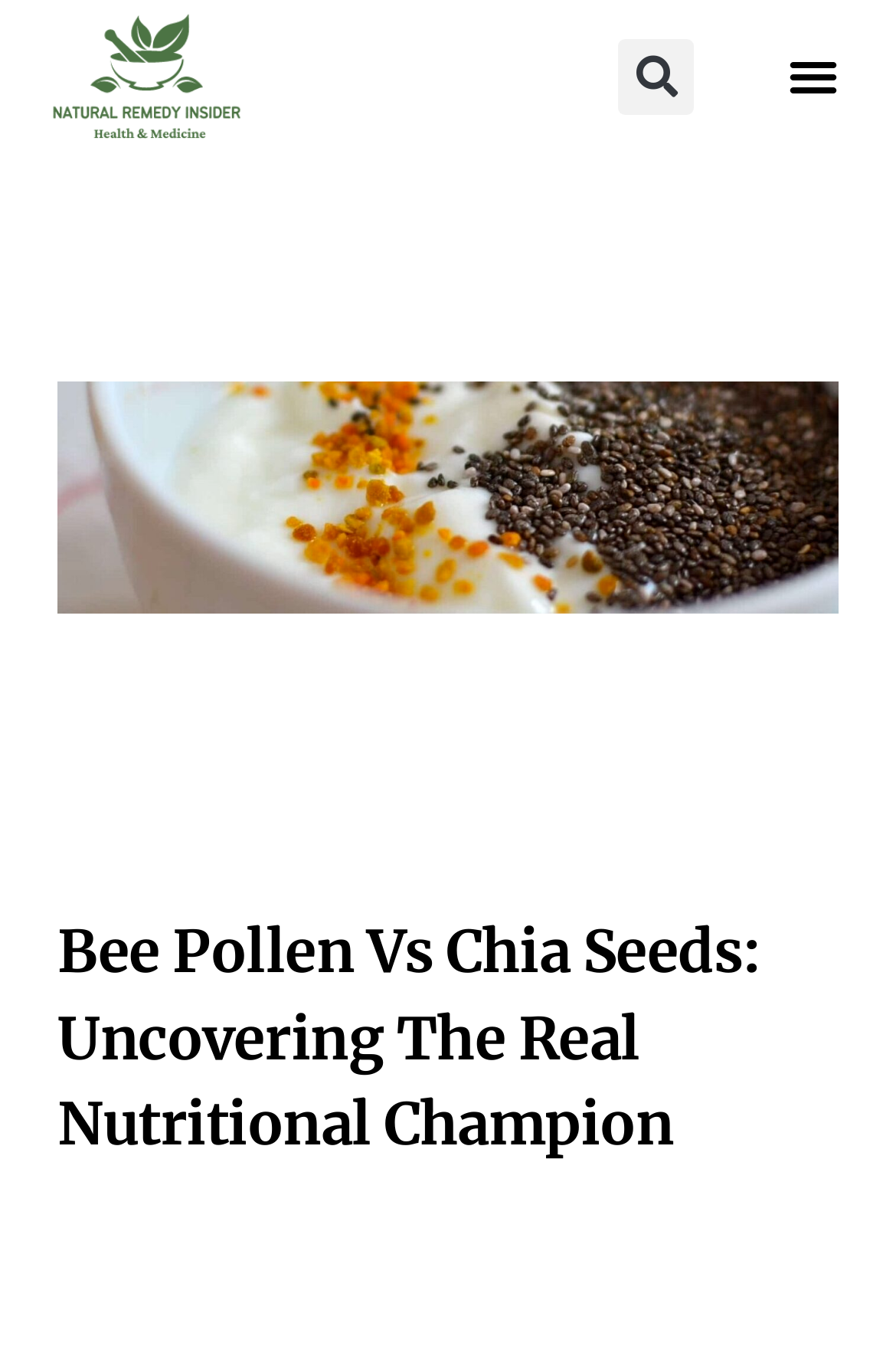Given the element description "Menu", identify the bounding box of the corresponding UI element.

[0.865, 0.028, 0.95, 0.084]